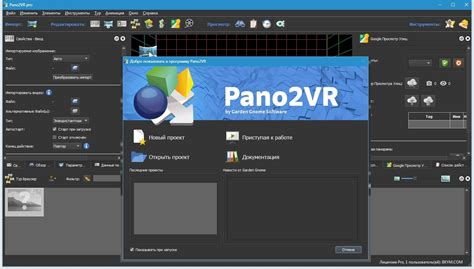What is the purpose of the tool panels?
Based on the image, answer the question with as much detail as possible.

The tool panels are organized in a way that allows for user-friendly navigation, making it easy for users to access and utilize the various features and functionalities of the Pano2VR software application.